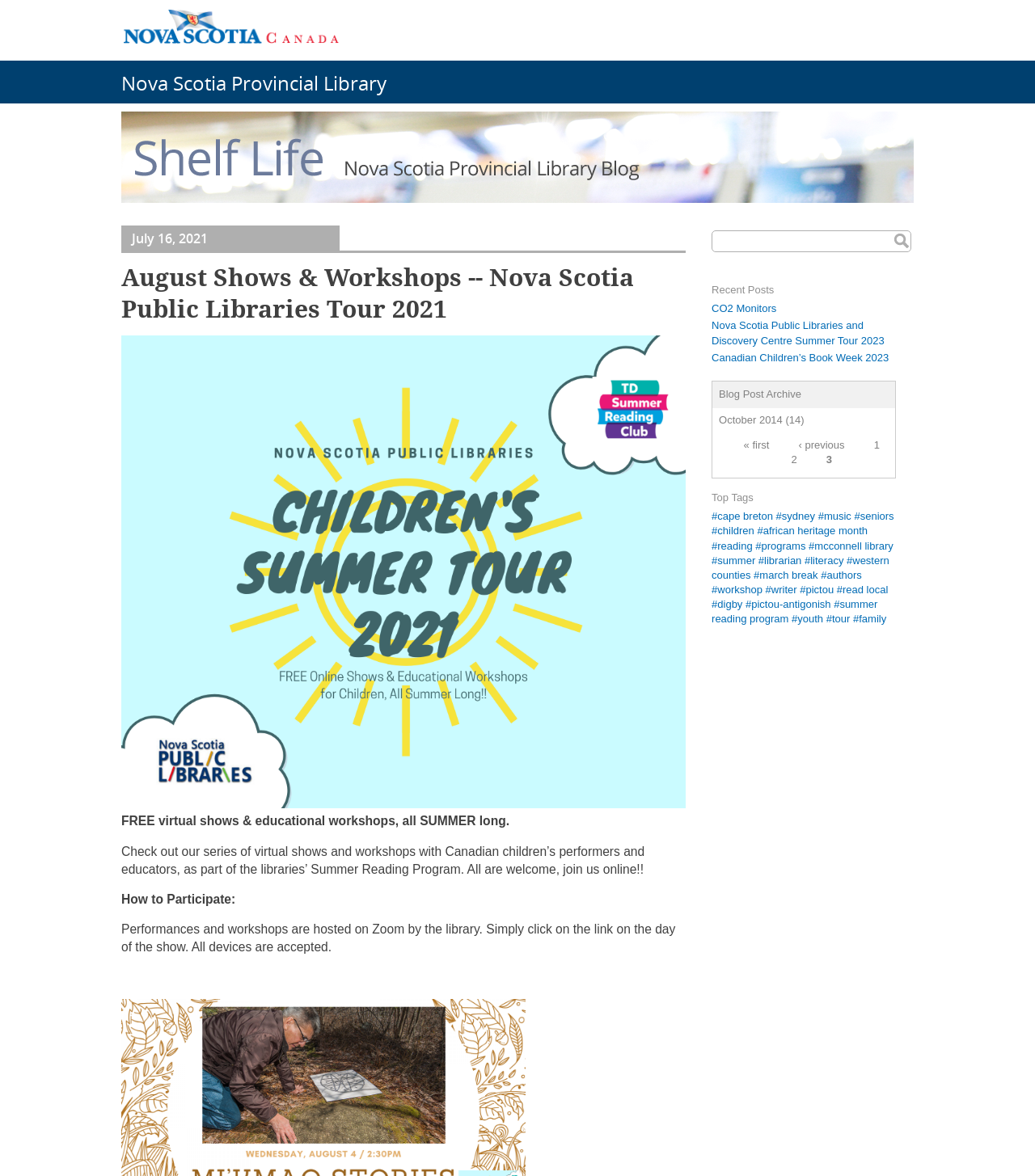Locate the bounding box coordinates of the clickable area needed to fulfill the instruction: "Click the '..' button".

[0.858, 0.196, 0.879, 0.215]